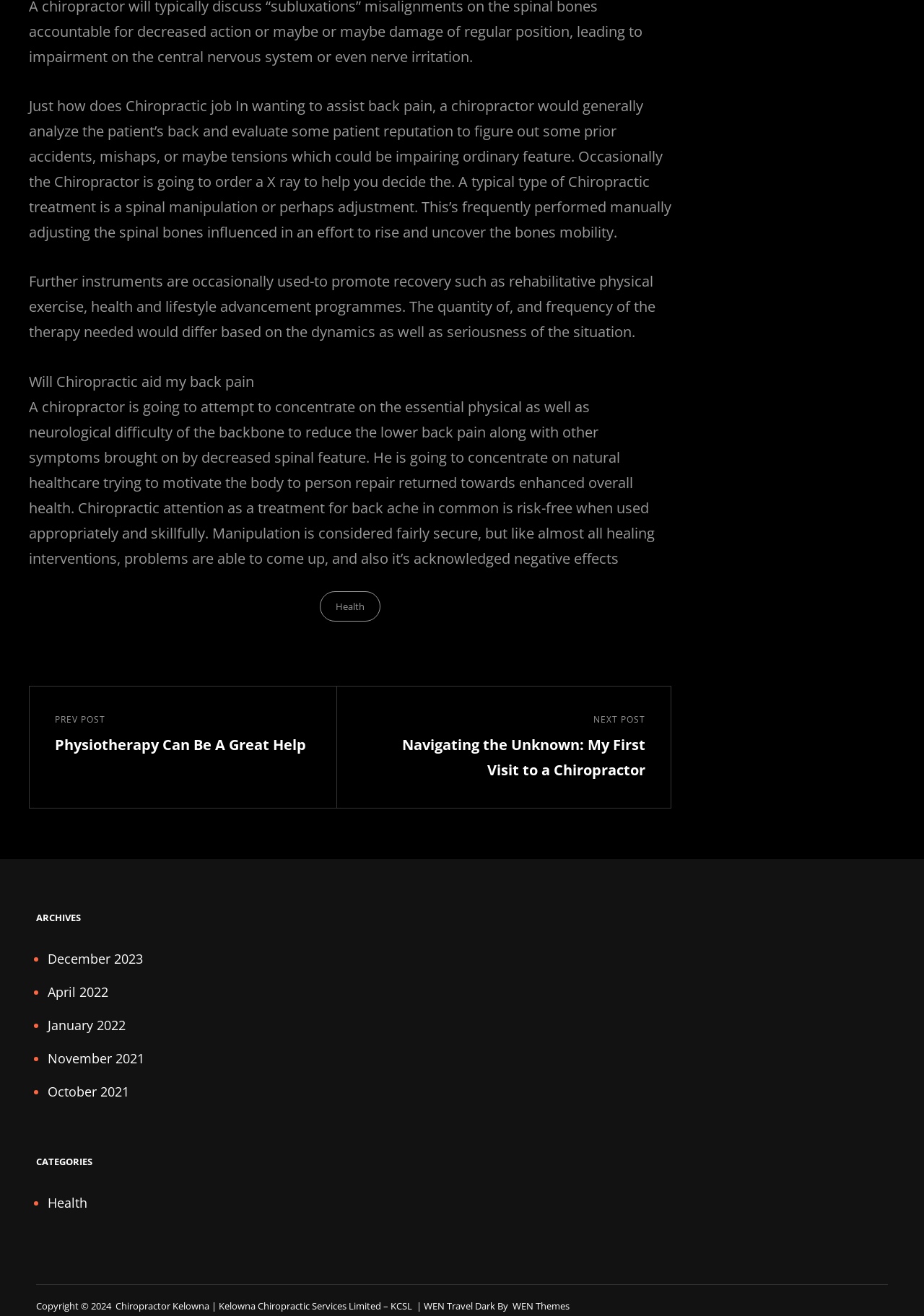What is the purpose of a chiropractor's spinal manipulation?
Using the visual information, reply with a single word or short phrase.

To rise and uncover the bones mobility